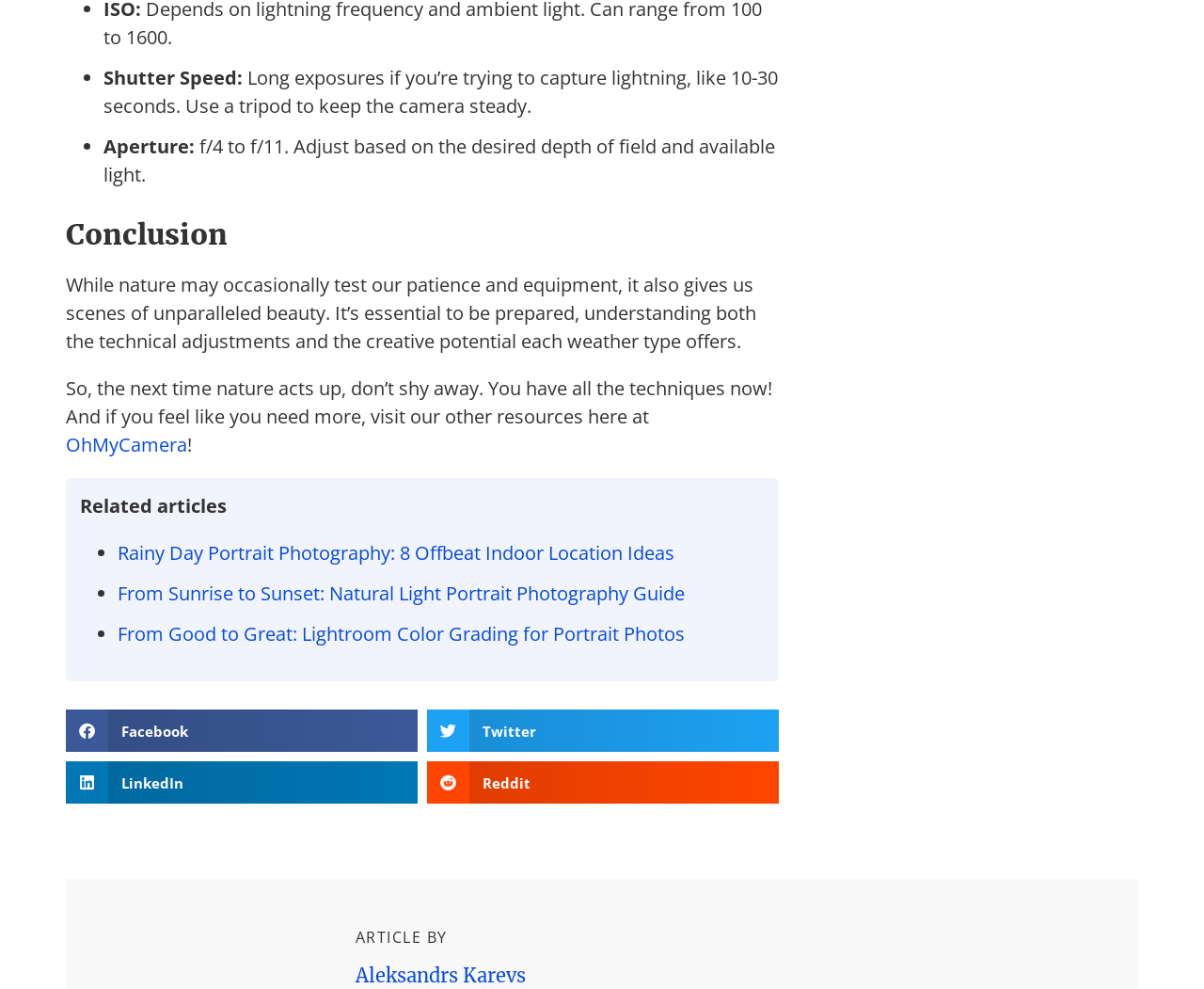How many related articles are listed?
Please answer the question with as much detail as possible using the screenshot.

The webpage lists three related articles, namely 'Rainy Day Portrait Photography: 8 Offbeat Indoor Location Ideas', 'From Sunrise to Sunset: Natural Light Portrait Photography Guide', and 'From Good to Great: Lightroom Color Grading for Portrait Photos'.